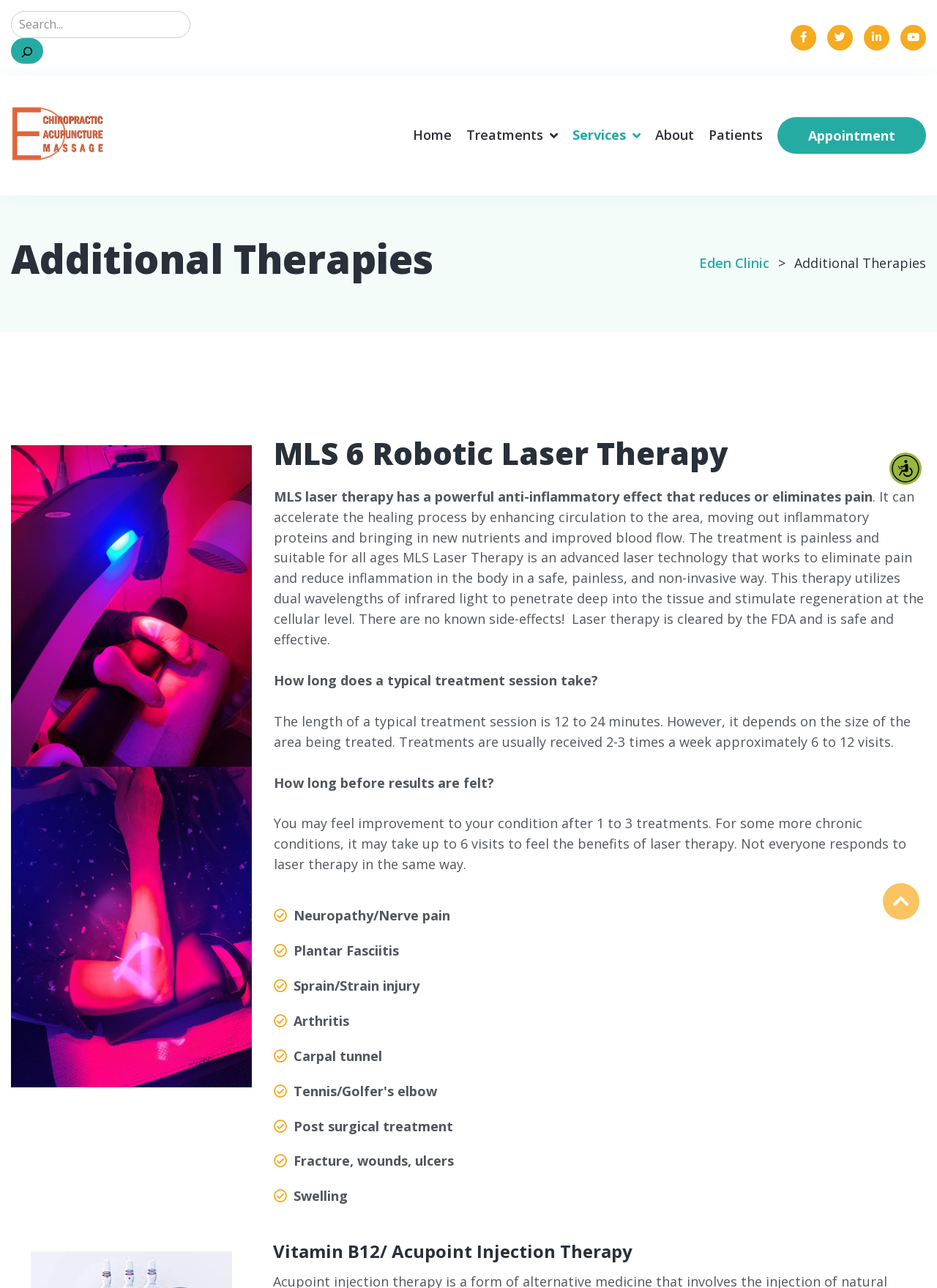Please provide a brief answer to the following inquiry using a single word or phrase:
What is the name of the therapy described below the MLS 6 Robotic Laser Therapy section?

Vitamin B12/ Acupoint Injection Therapy